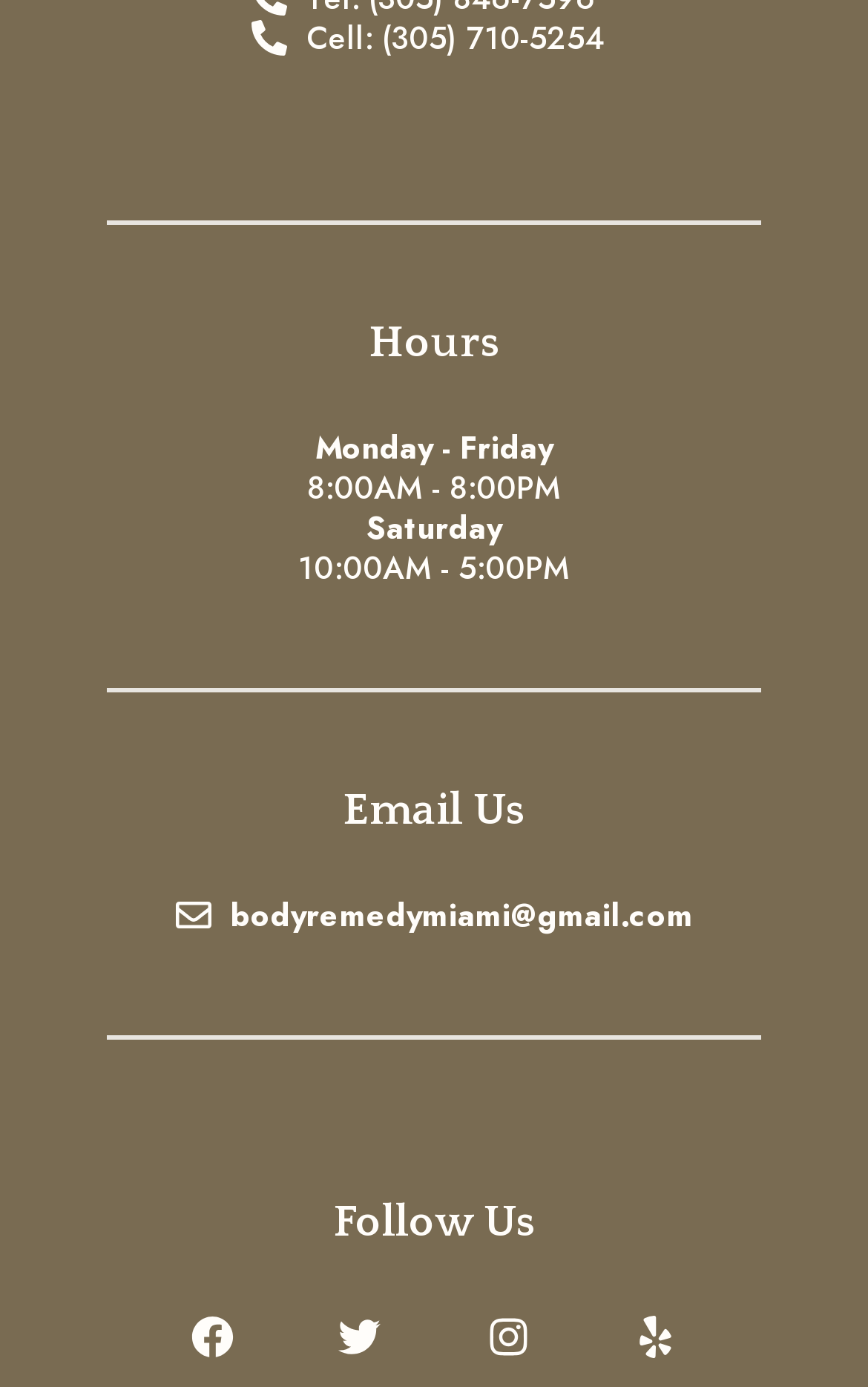Based on what you see in the screenshot, provide a thorough answer to this question: What is the last social media platform listed?

I found the last social media platform by looking at the link elements under the 'Follow Us' heading. The last link is 'Yelp'.